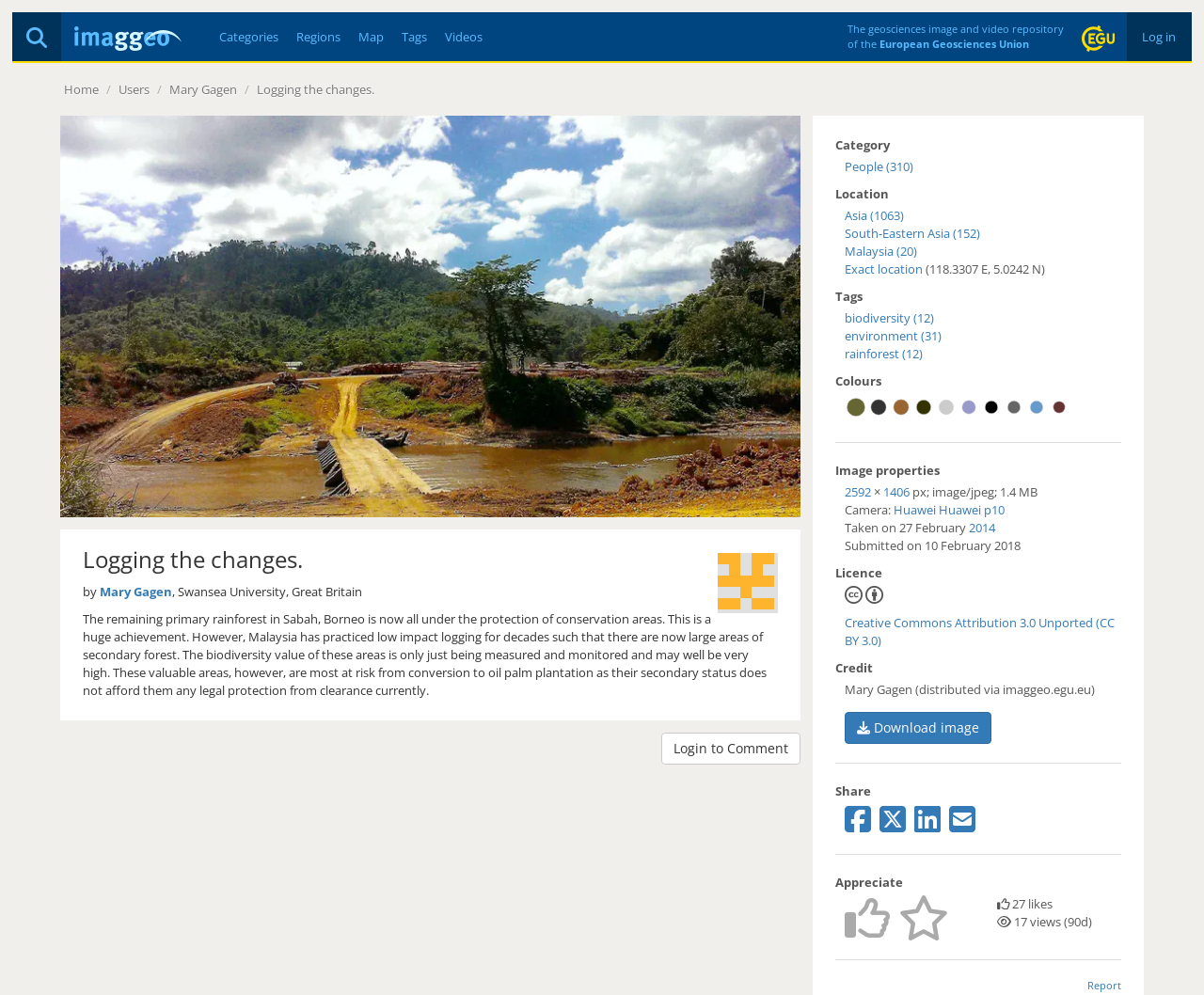What is the name of the user who submitted the image?
Refer to the screenshot and answer in one word or phrase.

Mary Gagen